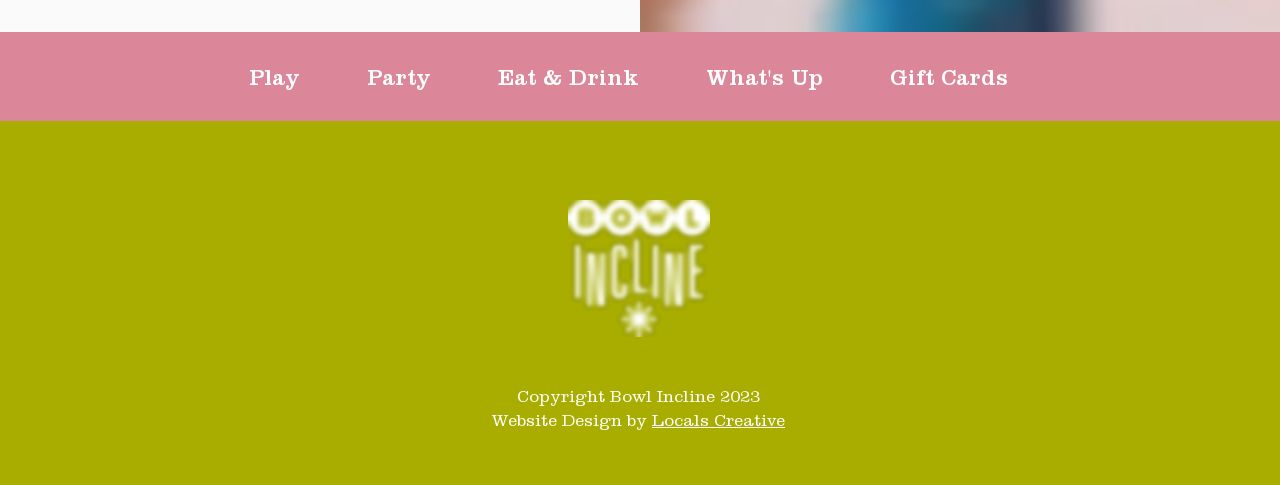Extract the bounding box coordinates for the UI element described by the text: "Eat & Drink". The coordinates should be in the form of [left, top, right, bottom] with values between 0 and 1.

[0.362, 0.109, 0.525, 0.212]